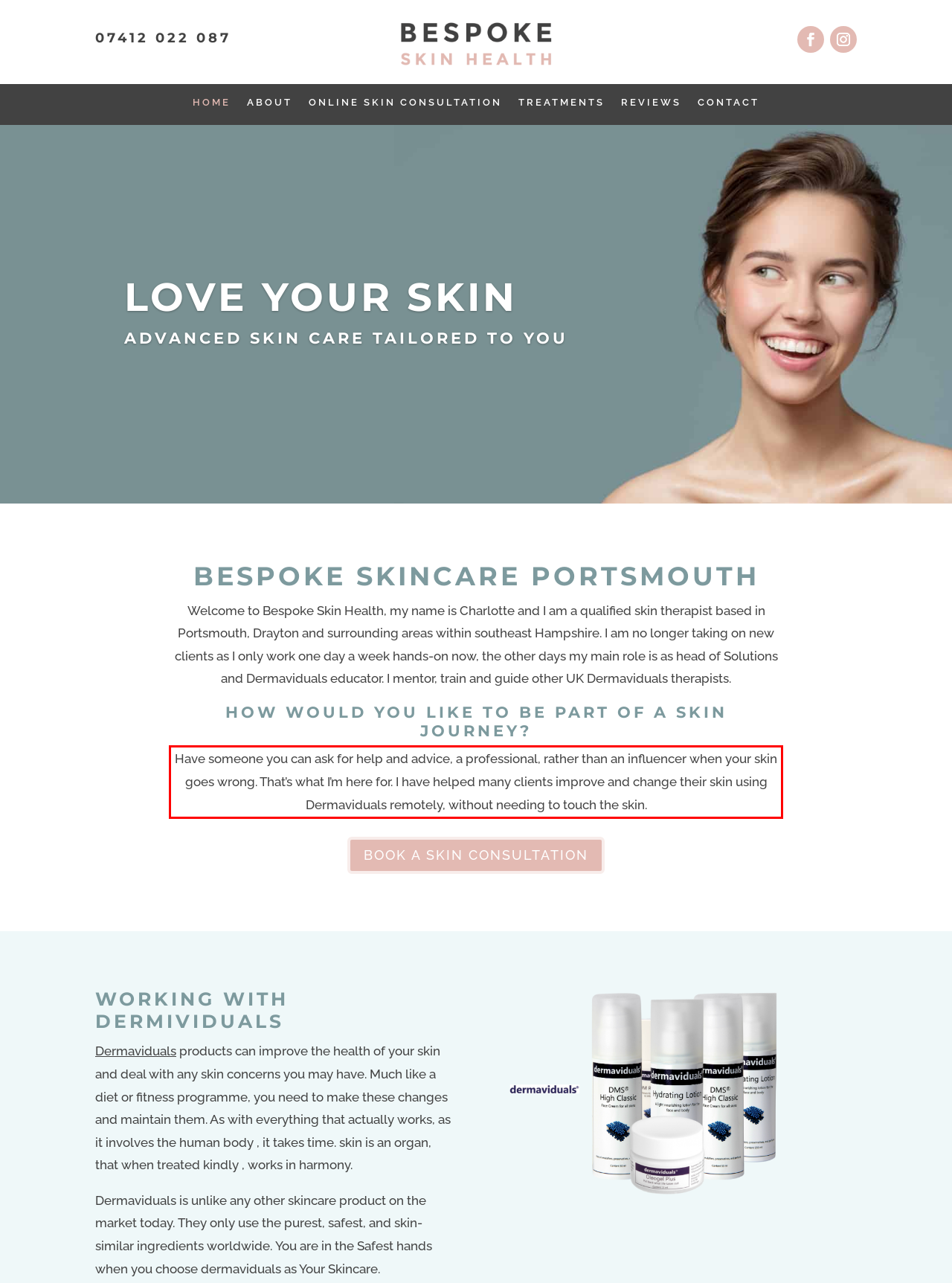You are provided with a screenshot of a webpage that includes a UI element enclosed in a red rectangle. Extract the text content inside this red rectangle.

Have someone you can ask for help and advice, a professional, rather than an influencer when your skin goes wrong. That’s what I’m here for. I have helped many clients improve and change their skin using Dermaviduals remotely, without needing to touch the skin.